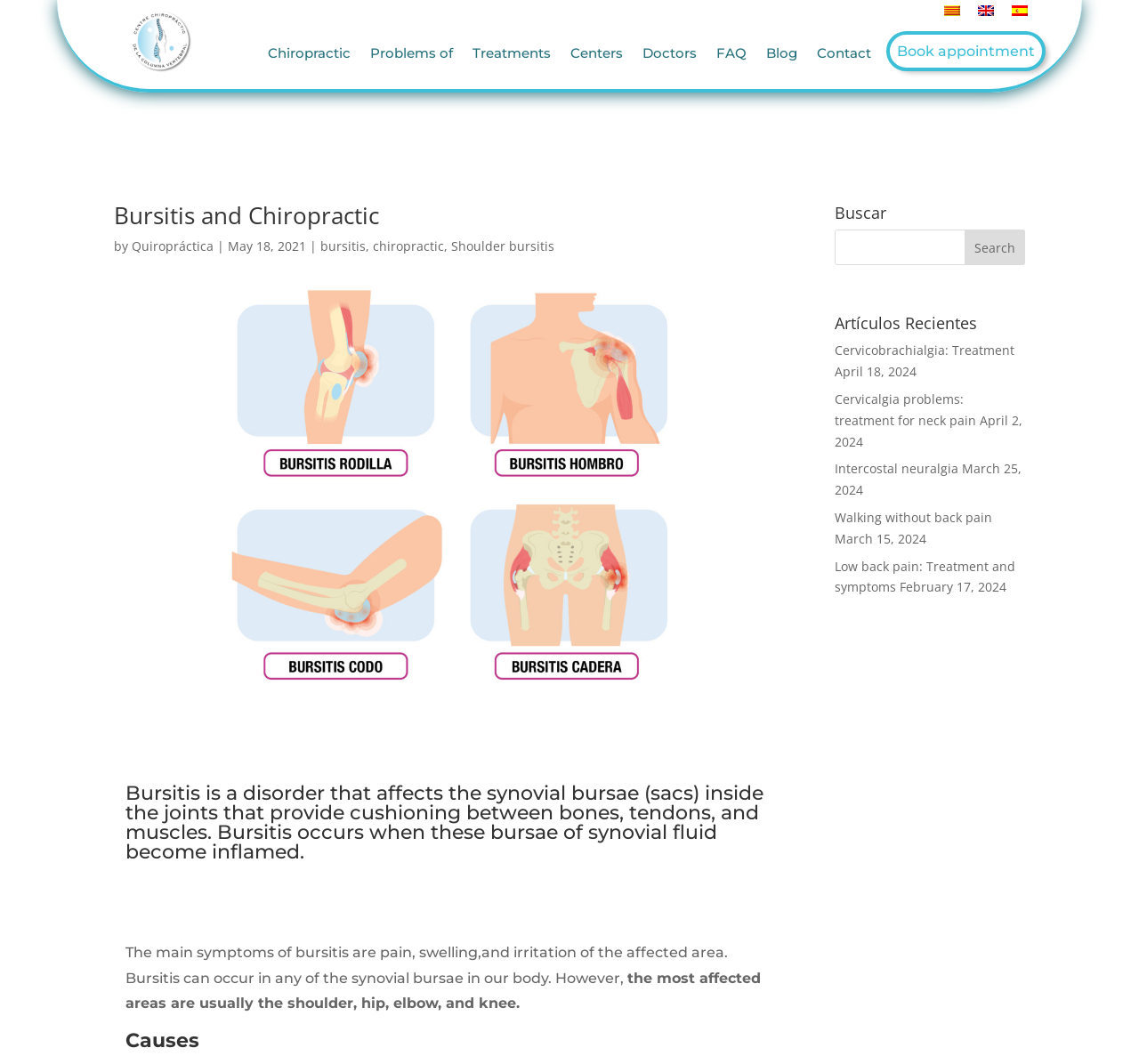Find the bounding box coordinates of the area that needs to be clicked in order to achieve the following instruction: "Click the logo of Quiropractica Barcelona". The coordinates should be specified as four float numbers between 0 and 1, i.e., [left, top, right, bottom].

[0.111, 0.056, 0.169, 0.072]